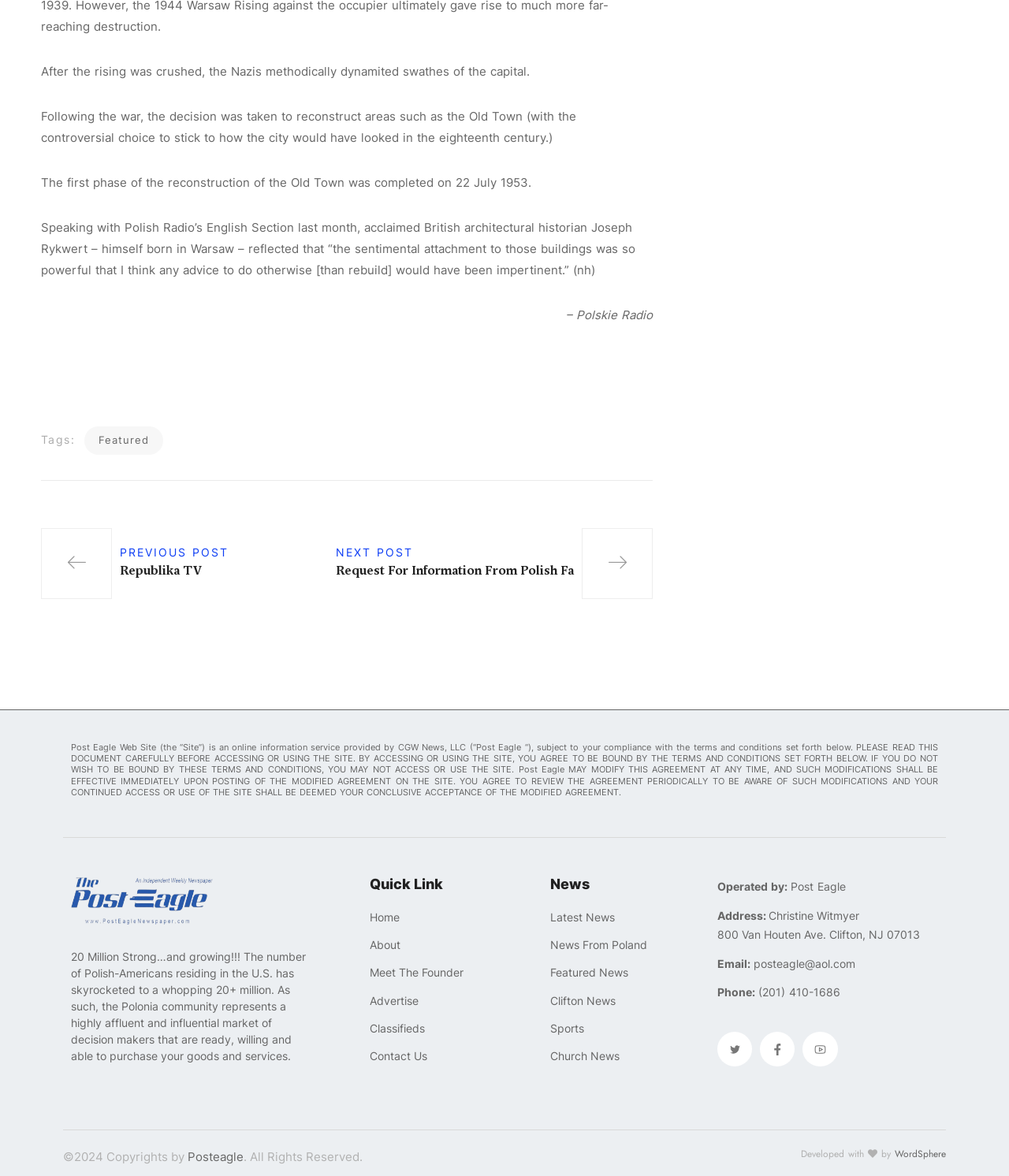Find the bounding box coordinates of the clickable region needed to perform the following instruction: "Visit the home page". The coordinates should be provided as four float numbers between 0 and 1, i.e., [left, top, right, bottom].

[0.366, 0.772, 0.53, 0.788]